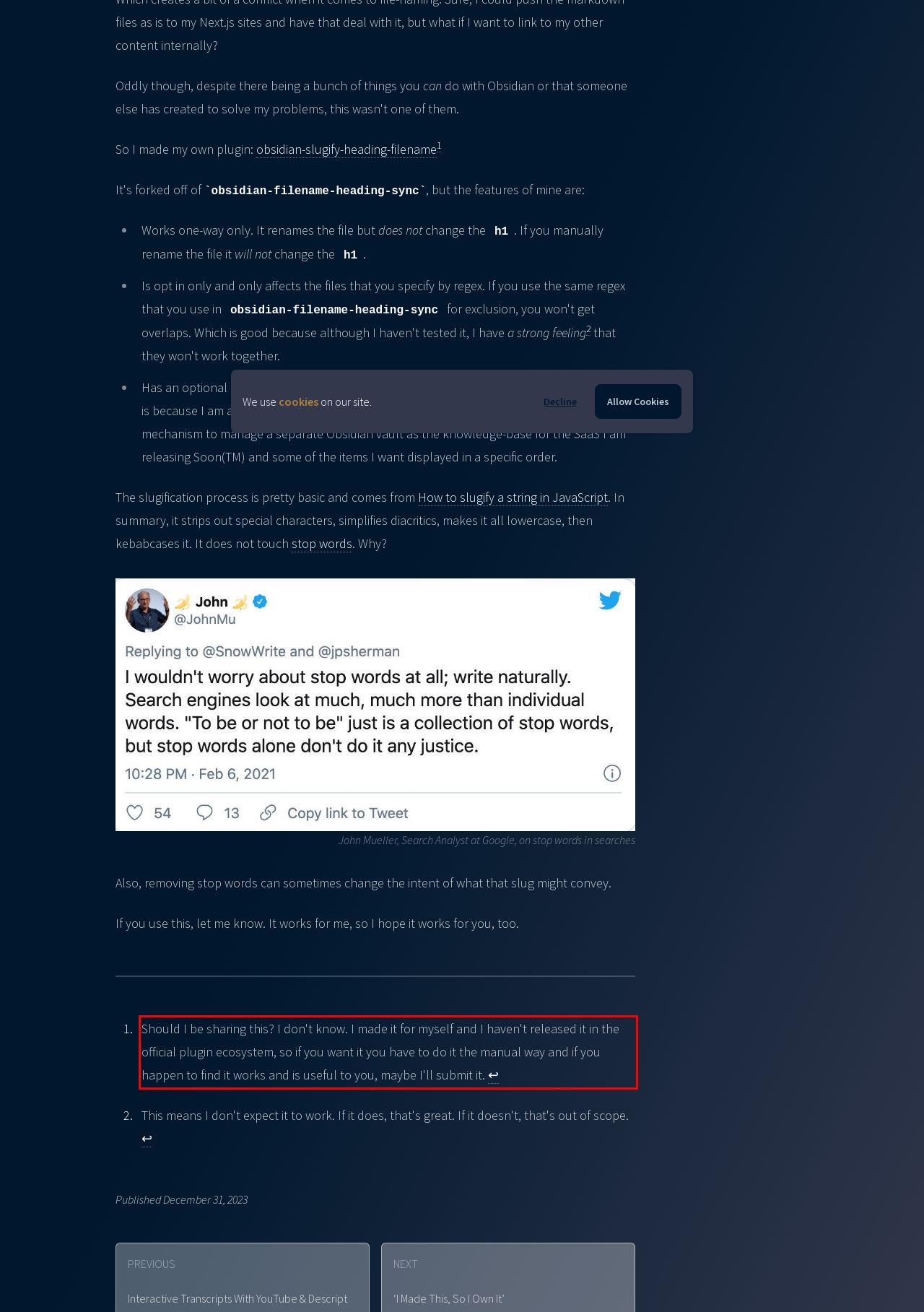You have a screenshot with a red rectangle around a UI element. Recognize and extract the text within this red bounding box using OCR.

Should I be sharing this? I don't know. I made it for myself and I haven't released it in the official plugin ecosystem, so if you want it you have to do it the manual way and if you happen to find it works and is useful to you, maybe I'll submit it. ↩